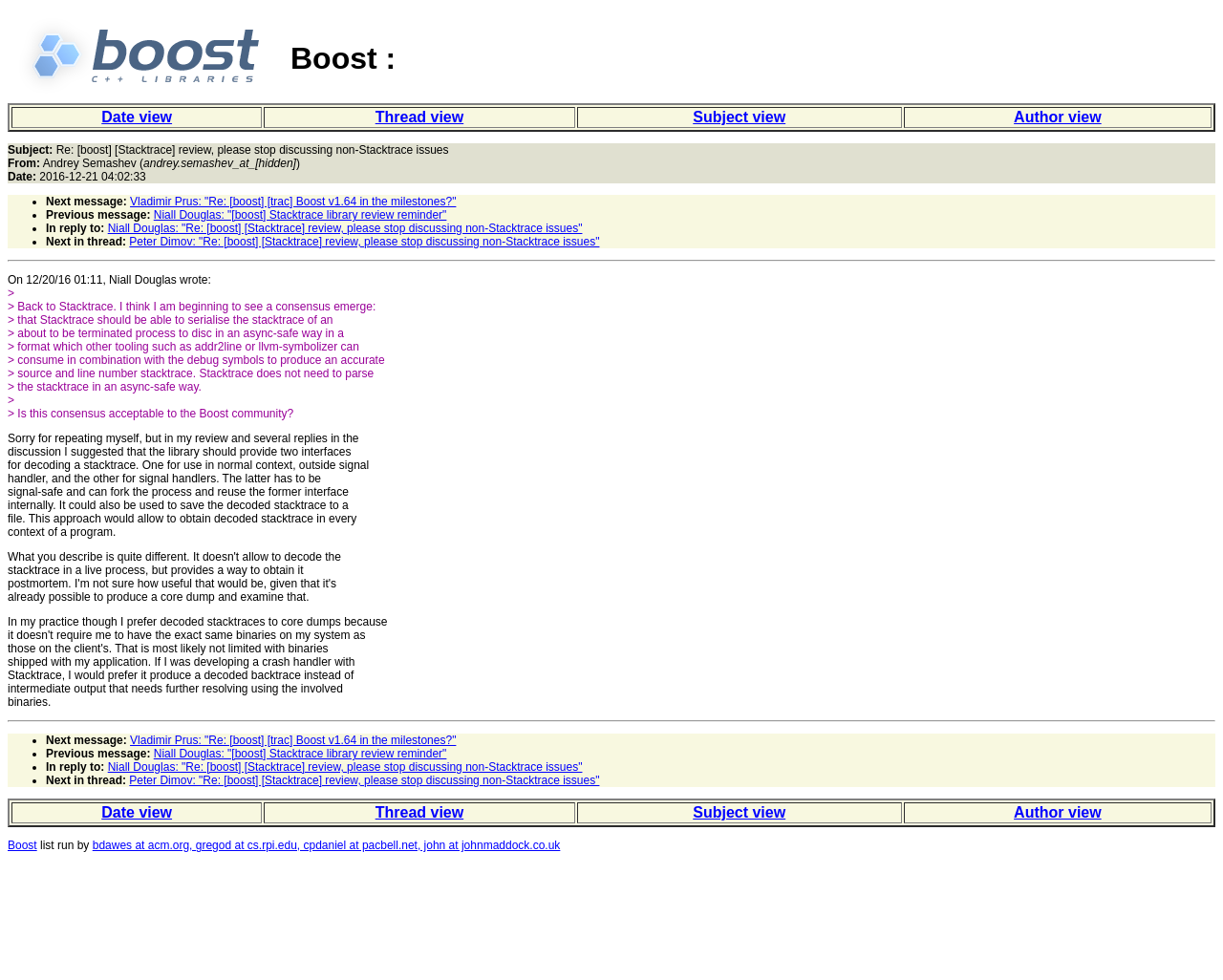Who is the author of the email?
Refer to the image and respond with a one-word or short-phrase answer.

Andrey Semashev